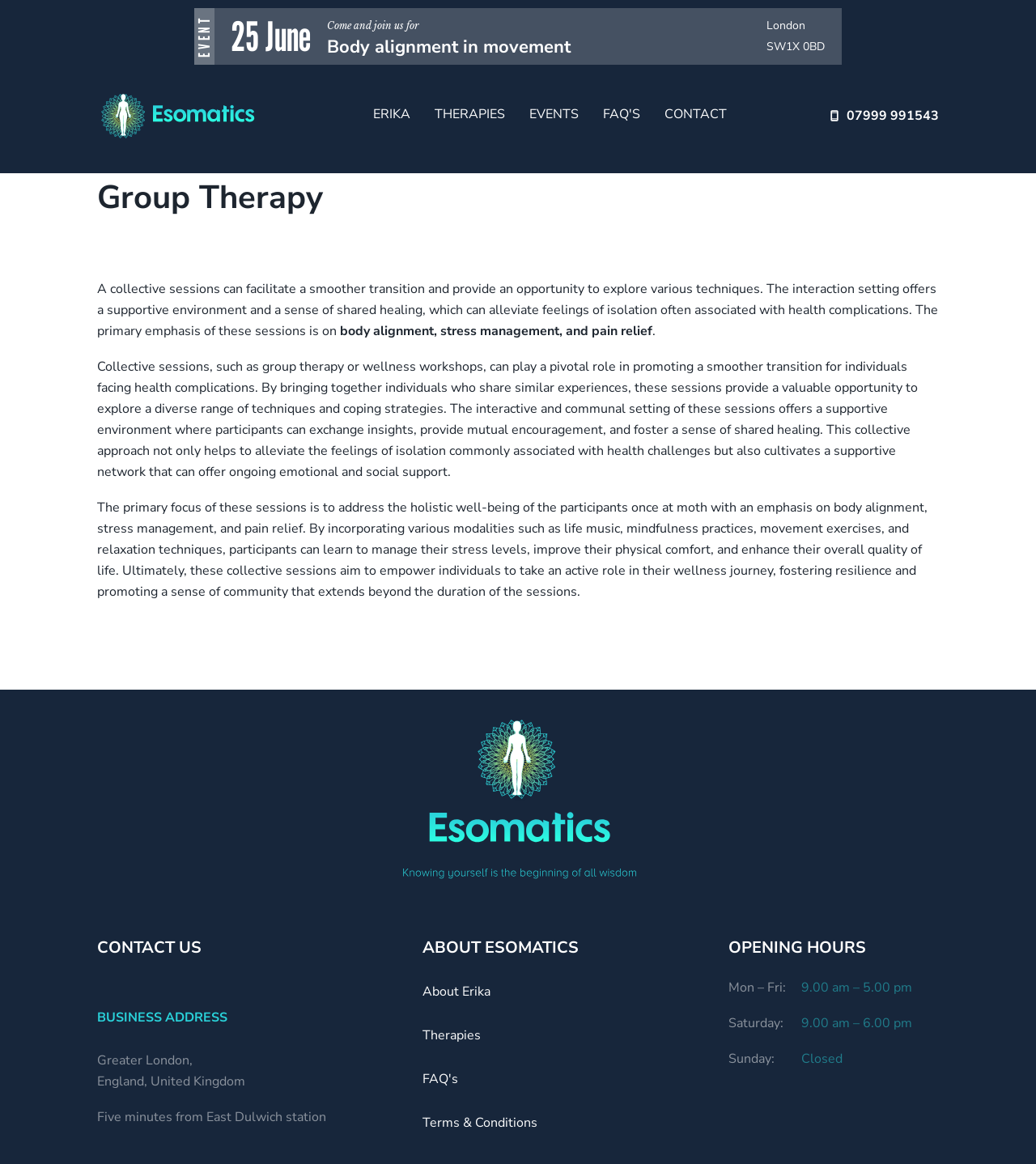Answer succinctly with a single word or phrase:
What is the opening hour on Saturdays?

9.00 am – 6.00 pm